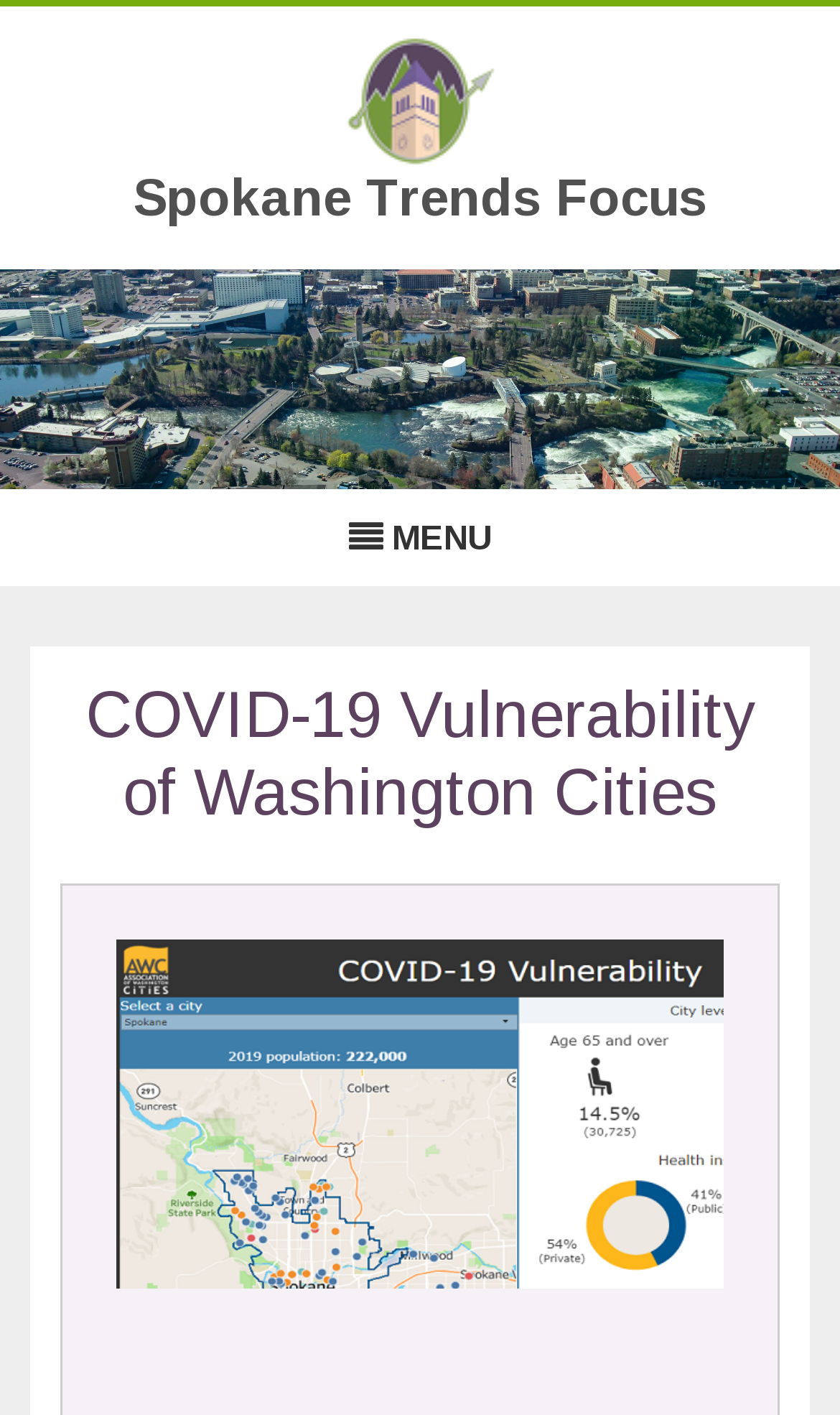How many images are on the webpage?
Using the information from the image, give a concise answer in one word or a short phrase.

3